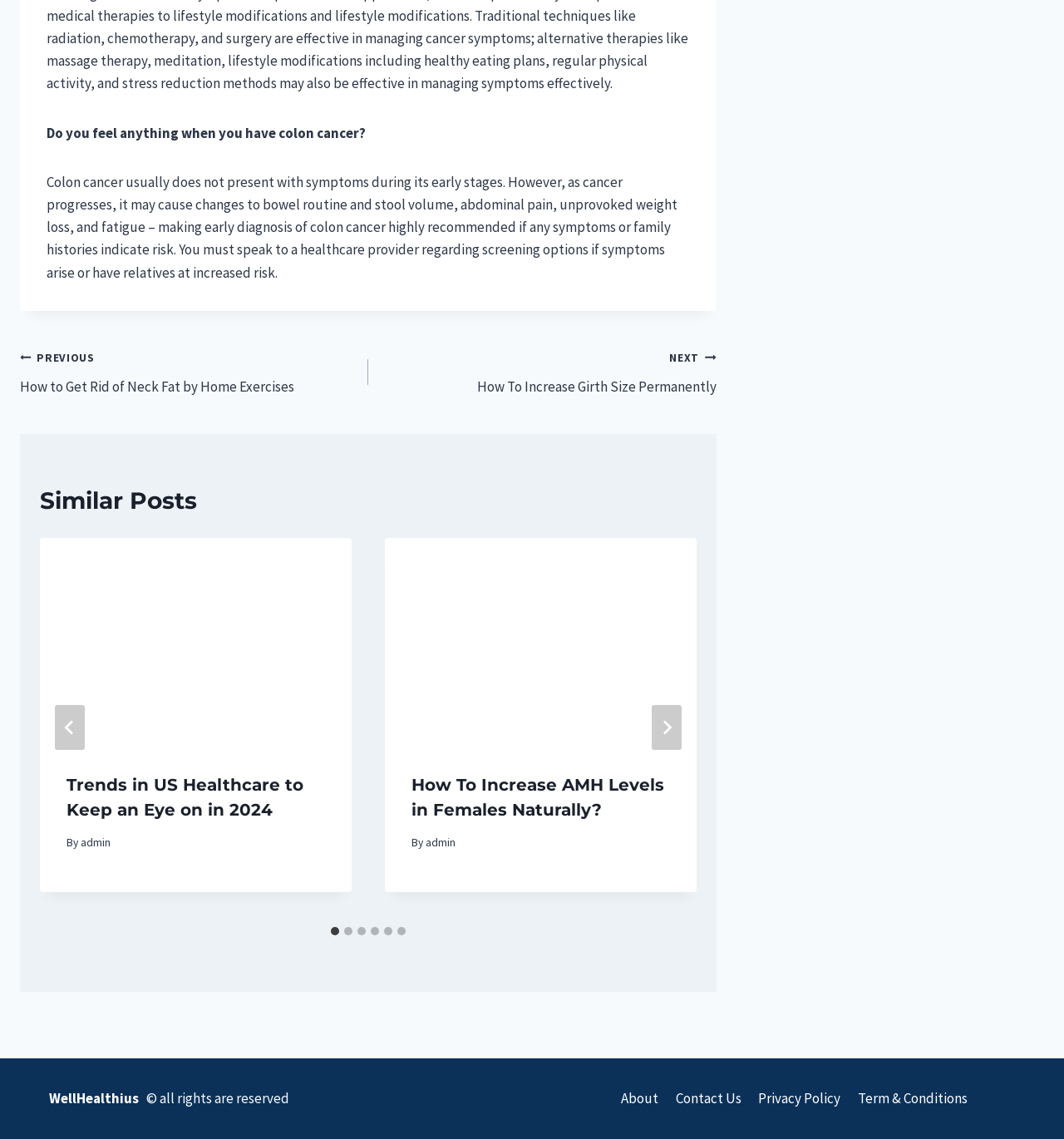Provide the bounding box coordinates of the section that needs to be clicked to accomplish the following instruction: "Click on the 'NEXT How To Increase Girth Size Permanently' link."

[0.346, 0.304, 0.673, 0.35]